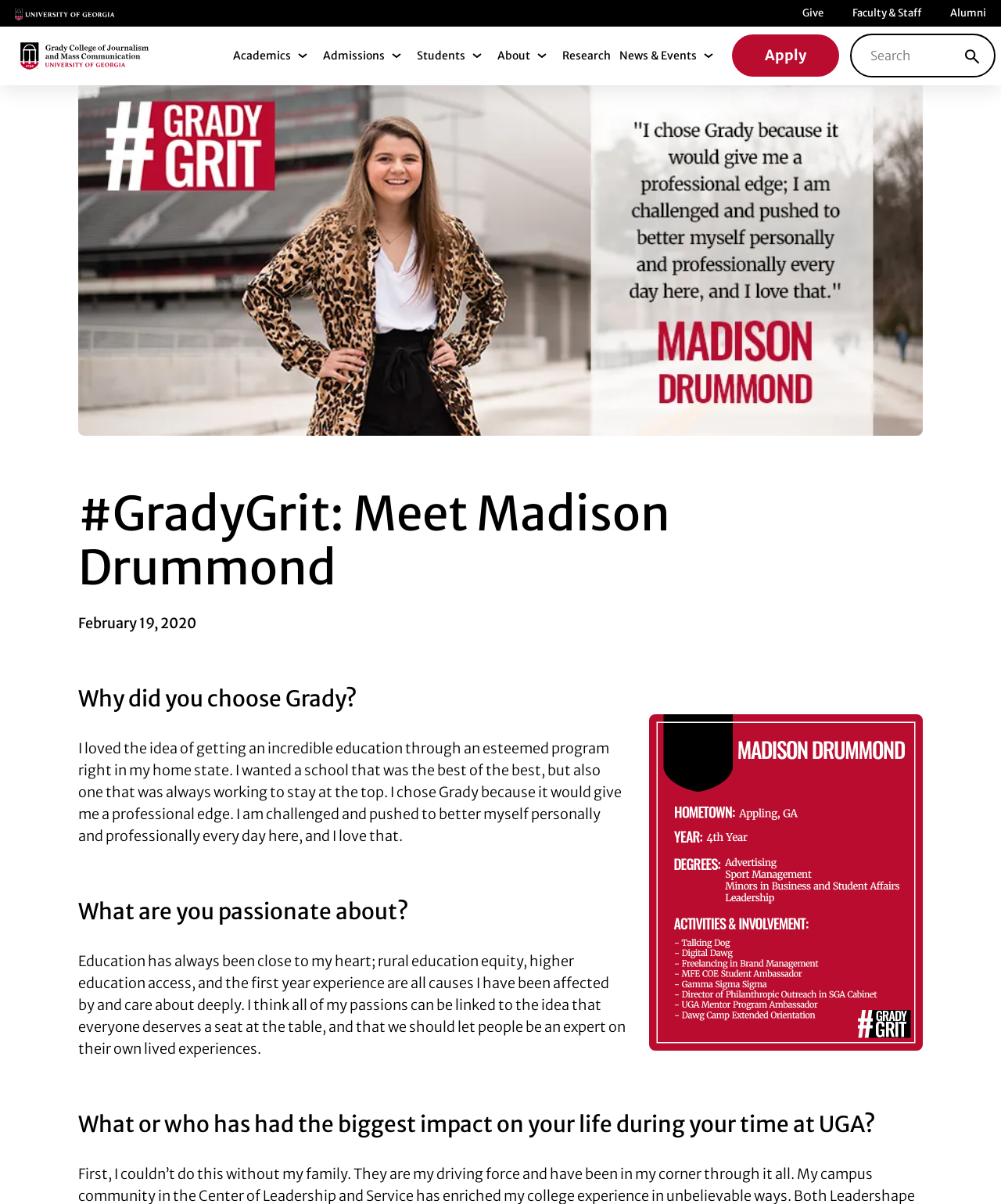What is Madison passionate about?
Provide a short answer using one word or a brief phrase based on the image.

Education